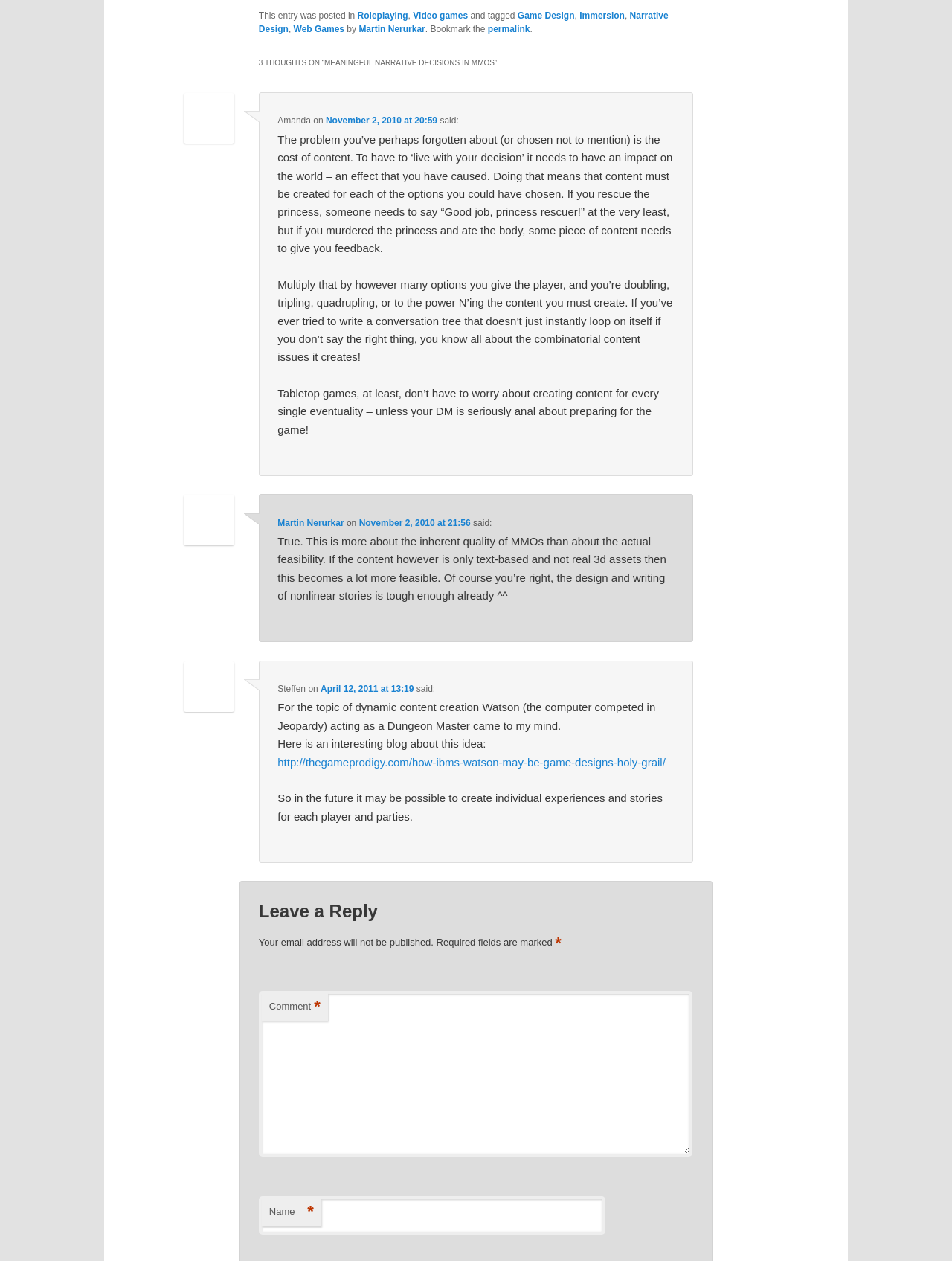Provide a brief response to the question using a single word or phrase: 
How many comments are there on the blog post?

3